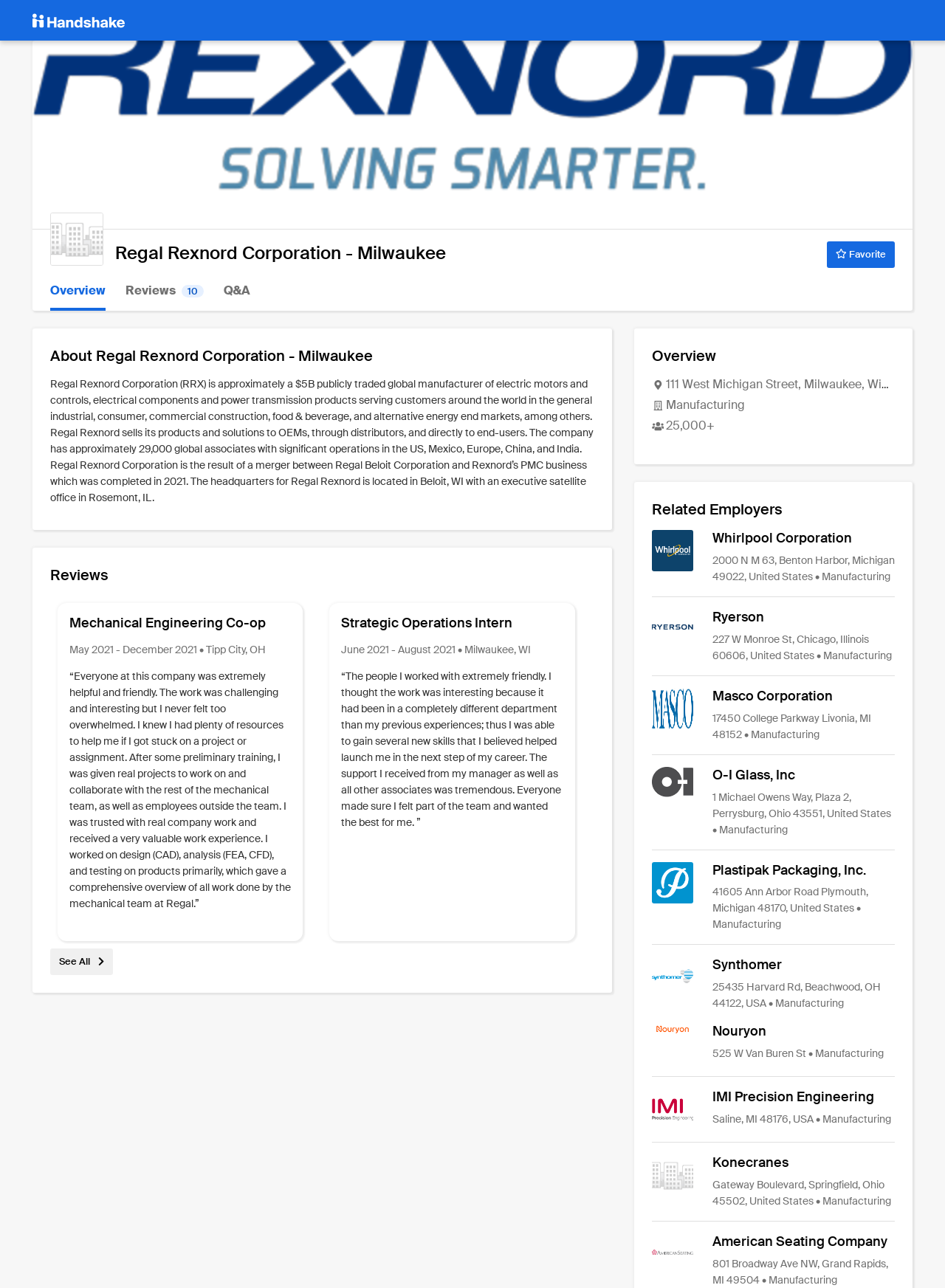Find the headline of the webpage and generate its text content.

Regal Rexnord Corporation - Milwaukee